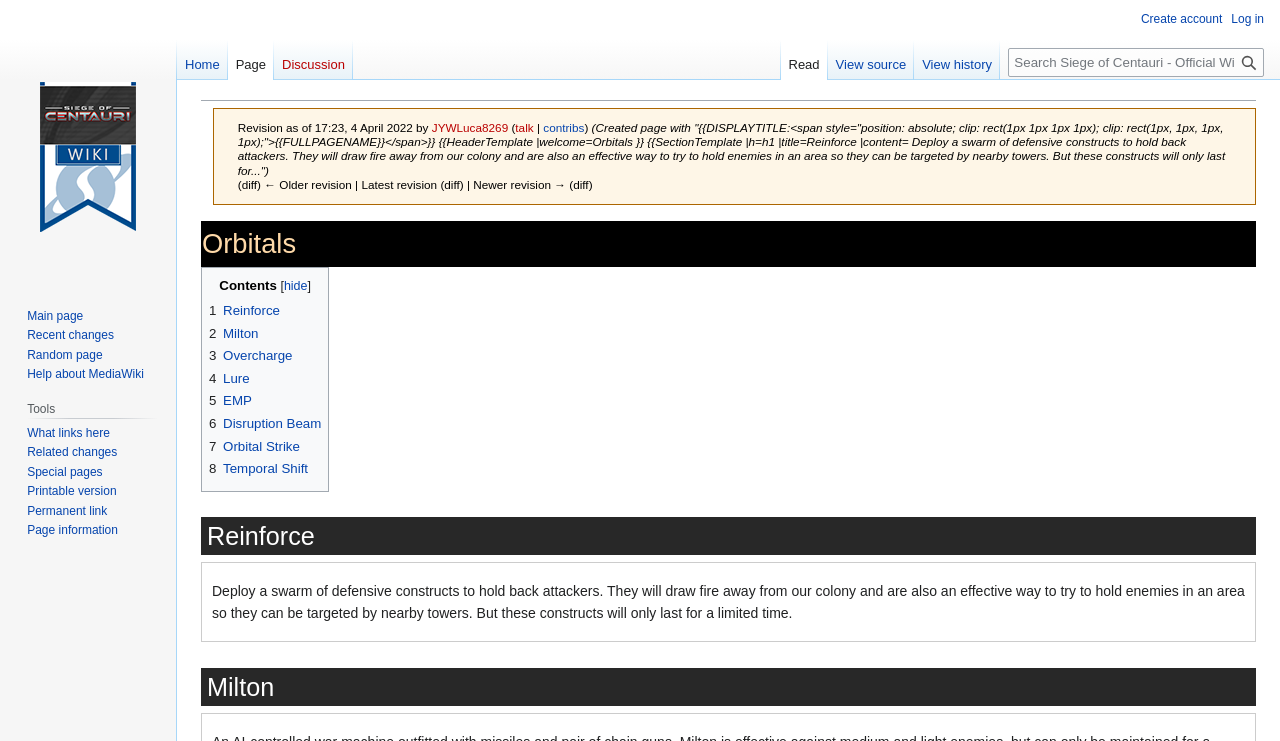Extract the bounding box coordinates for the UI element described as: "What links here".

[0.021, 0.574, 0.086, 0.593]